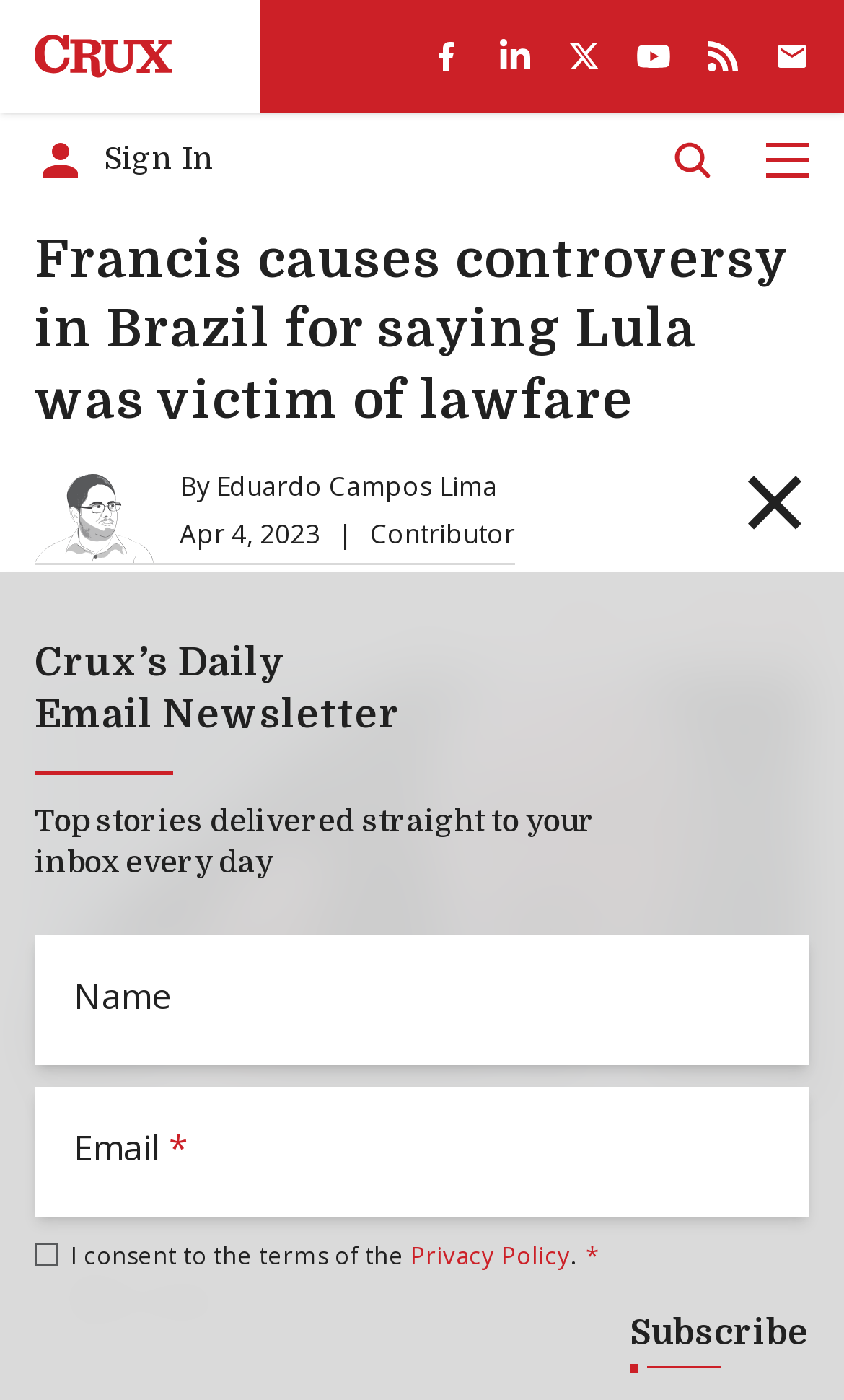Identify the coordinates of the bounding box for the element that must be clicked to accomplish the instruction: "Search for something".

[0.795, 0.099, 0.846, 0.13]